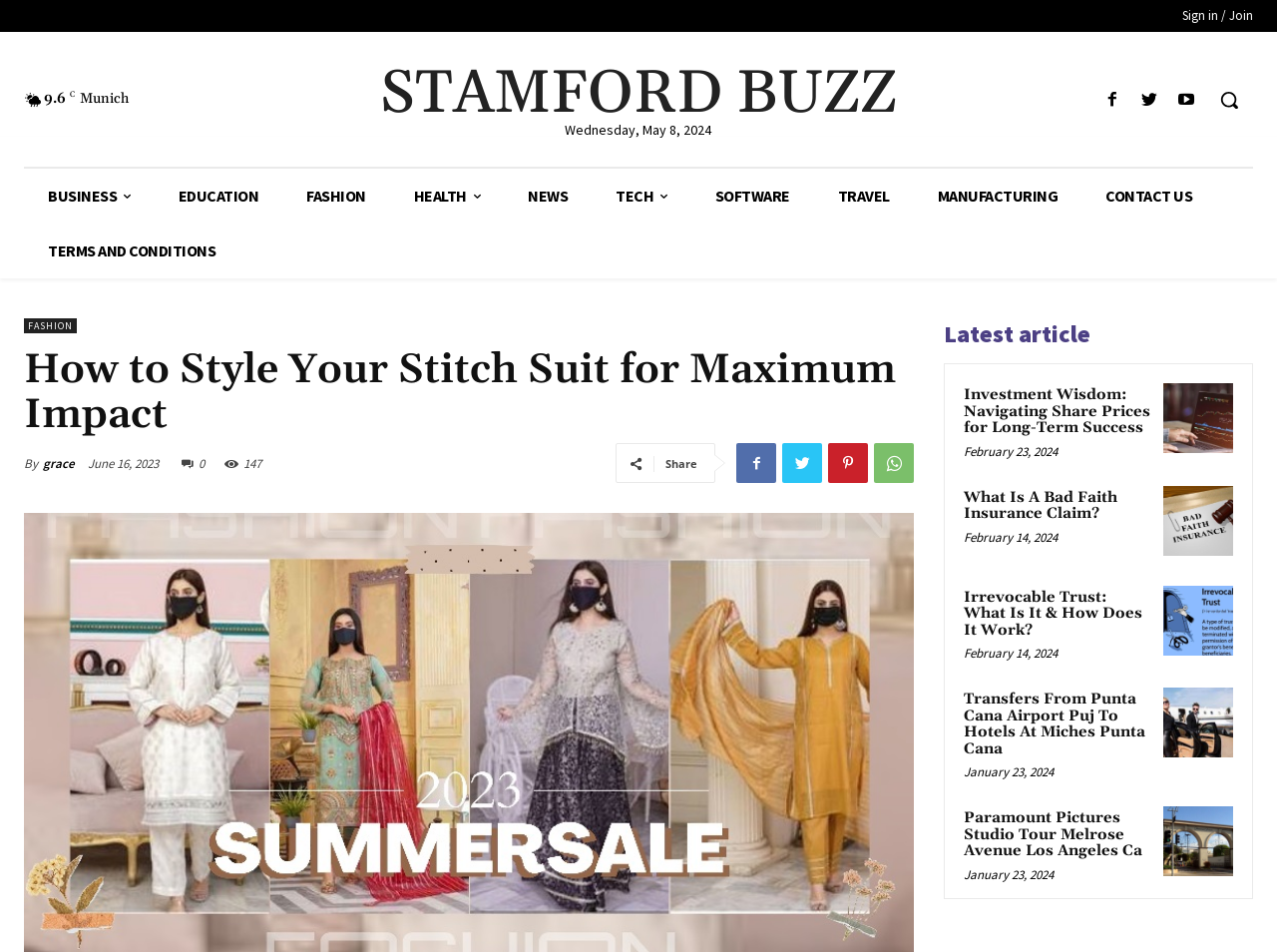Please find and give the text of the main heading on the webpage.

How to Style Your Stitch Suit for Maximum Impact